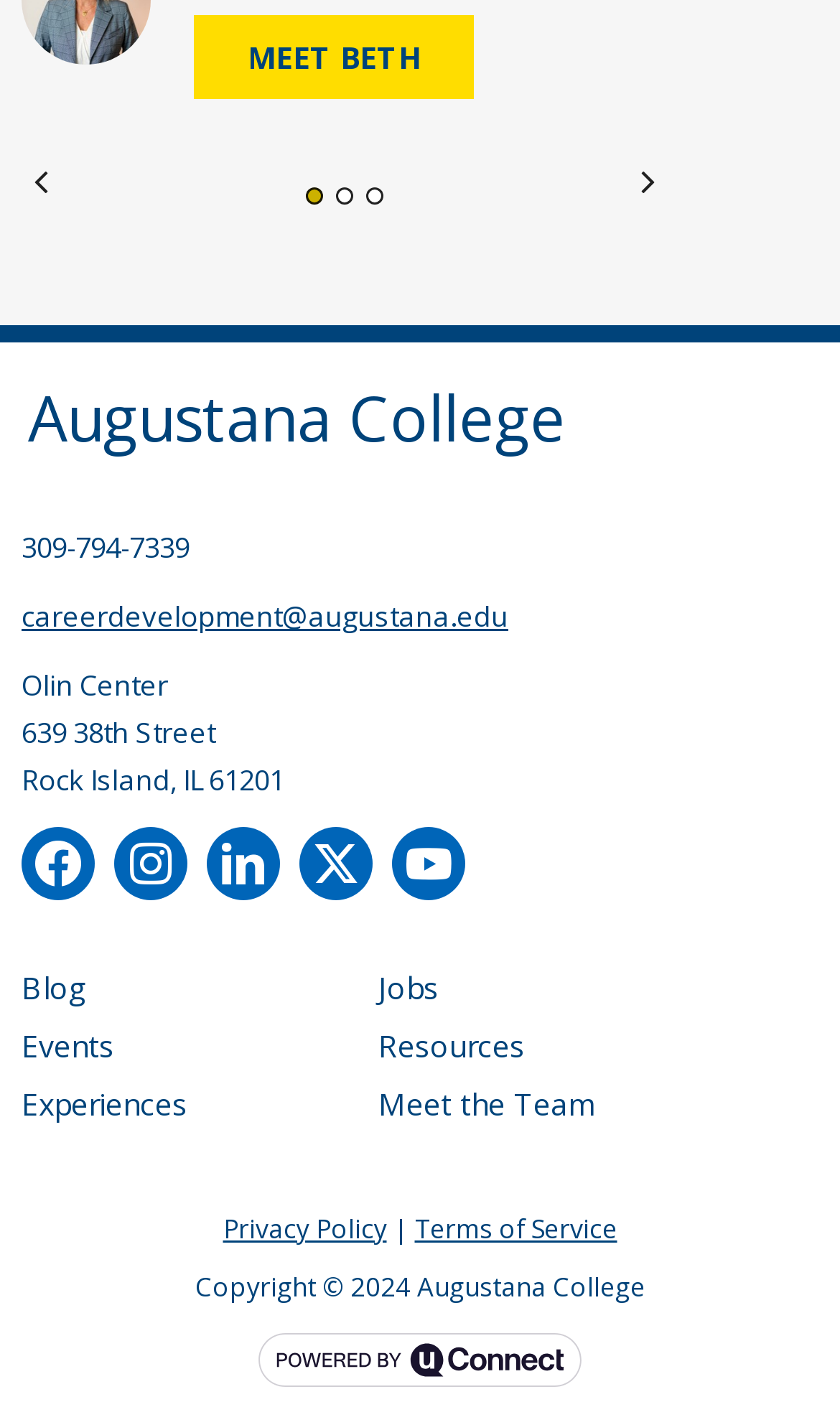Determine the bounding box coordinates of the clickable element to complete this instruction: "Click Meet the Team Page 1". Provide the coordinates in the format of four float numbers between 0 and 1, [left, top, right, bottom].

[0.364, 0.134, 0.385, 0.146]